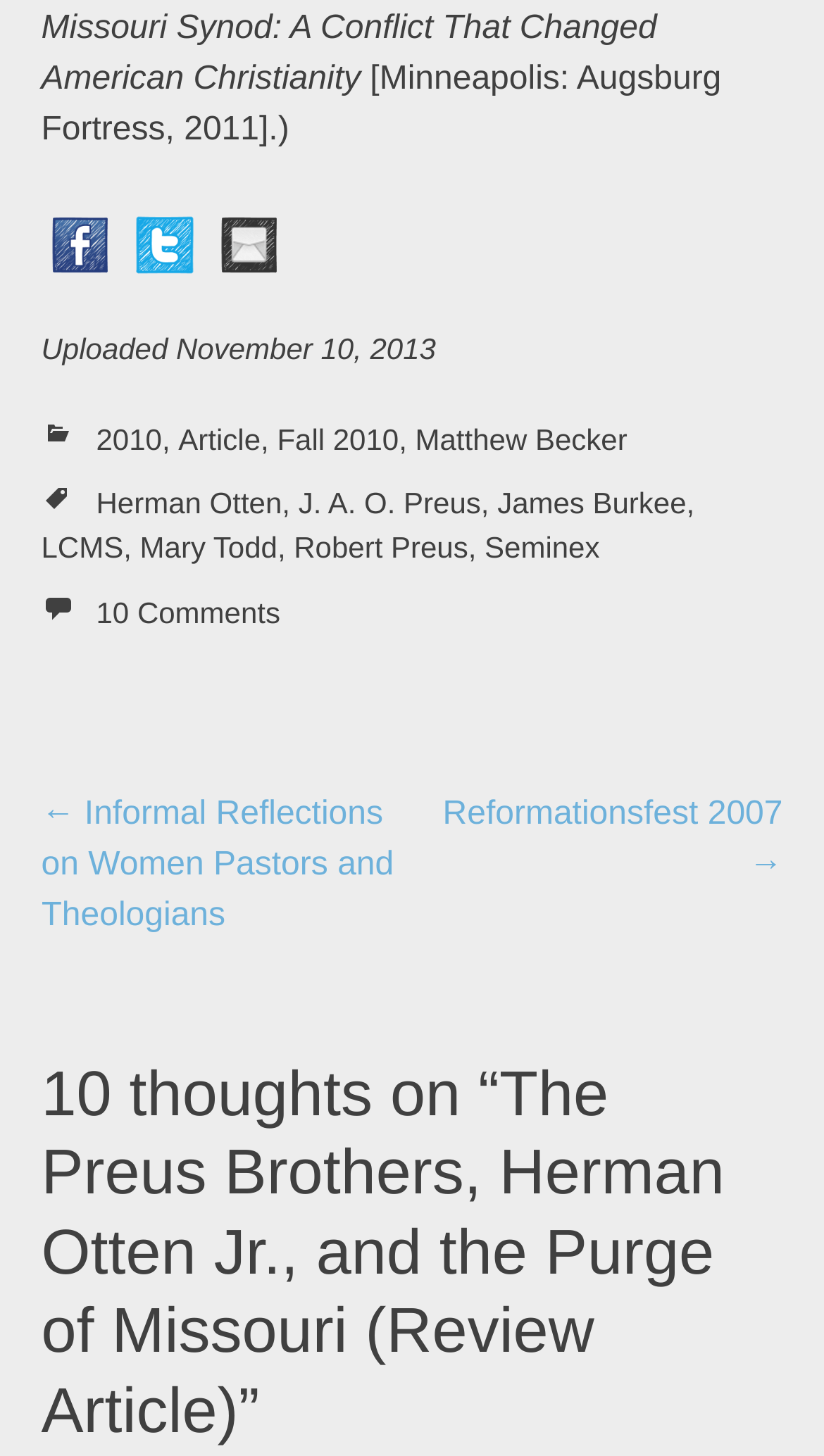Please identify the bounding box coordinates of the element on the webpage that should be clicked to follow this instruction: "Check comments". The bounding box coordinates should be given as four float numbers between 0 and 1, formatted as [left, top, right, bottom].

[0.05, 0.409, 0.34, 0.432]